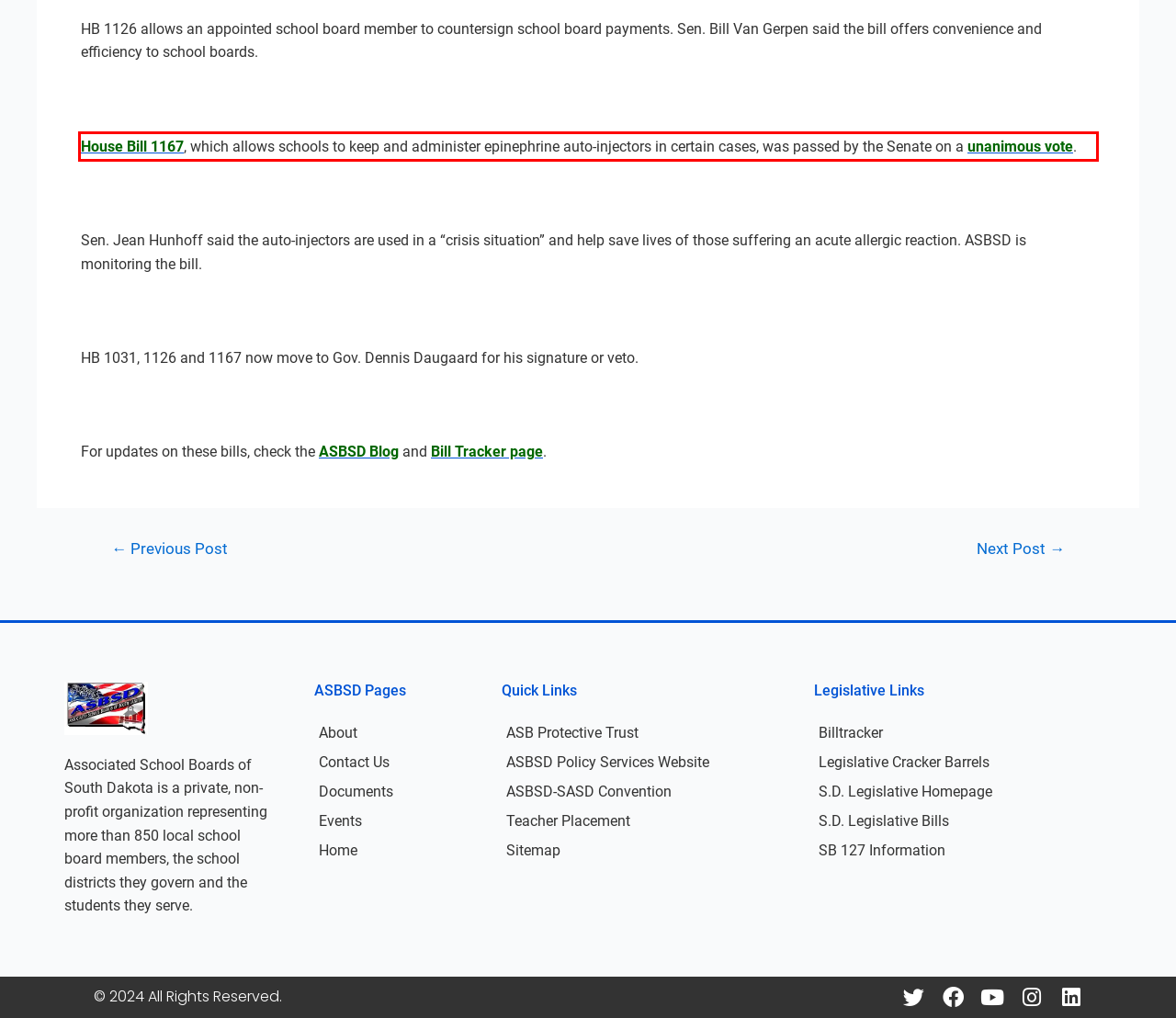Locate the red bounding box in the provided webpage screenshot and use OCR to determine the text content inside it.

House Bill 1167, which allows schools to keep and administer epinephrine auto-injectors in certain cases, was passed by the Senate on a unanimous vote.